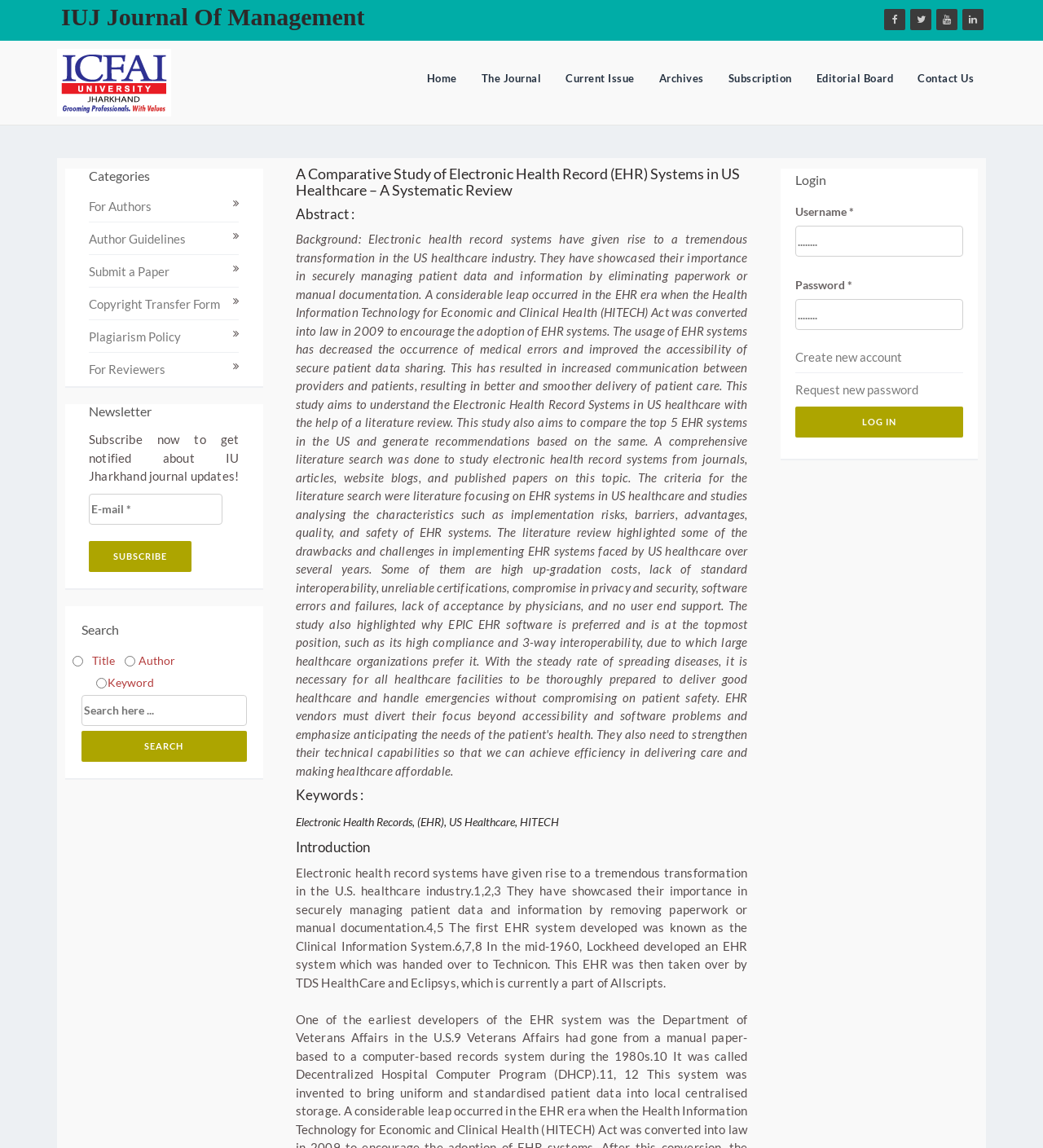Find the bounding box coordinates of the clickable element required to execute the following instruction: "Subscribe to the newsletter". Provide the coordinates as four float numbers between 0 and 1, i.e., [left, top, right, bottom].

[0.085, 0.471, 0.184, 0.498]